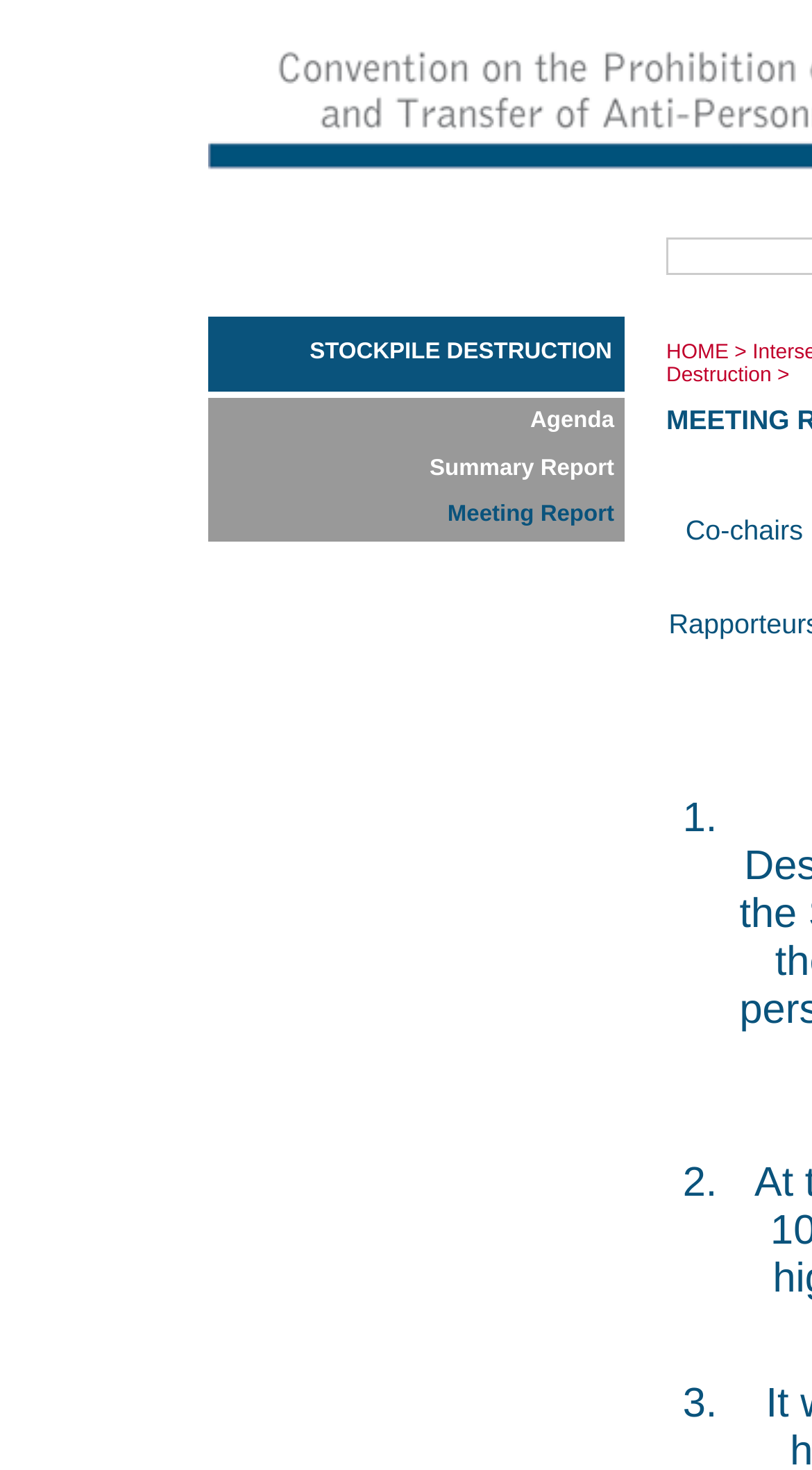How many list markers are there?
Answer briefly with a single word or phrase based on the image.

3